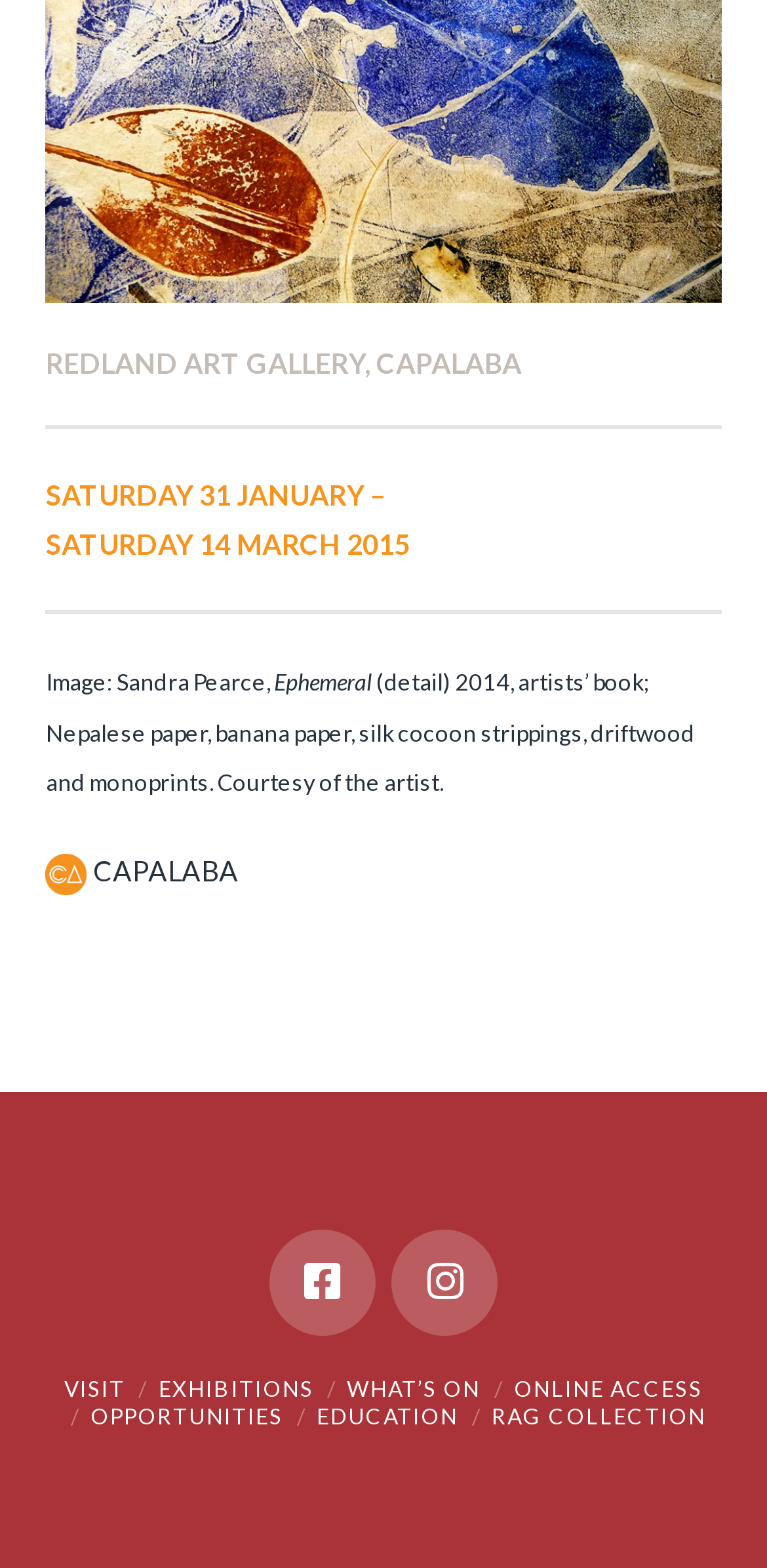What is the name of the art gallery?
Provide an in-depth and detailed answer to the question.

The name of the art gallery can be found at the top of the webpage, where it is written in a large font size as 'REDLAND ART GALLERY, CAPALABA'.